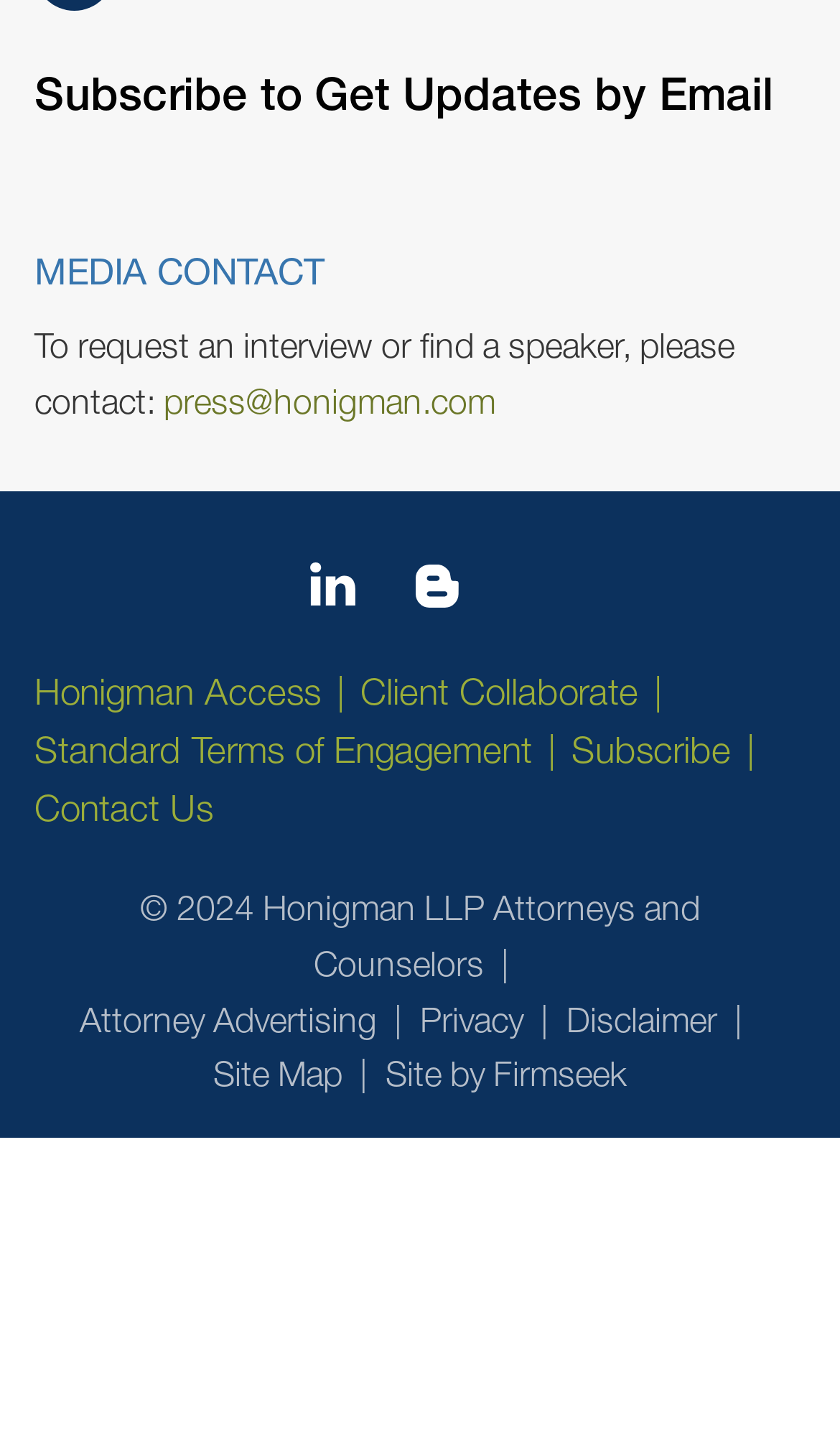Identify the bounding box coordinates for the region to click in order to carry out this instruction: "Try searching the website". Provide the coordinates using four float numbers between 0 and 1, formatted as [left, top, right, bottom].

None